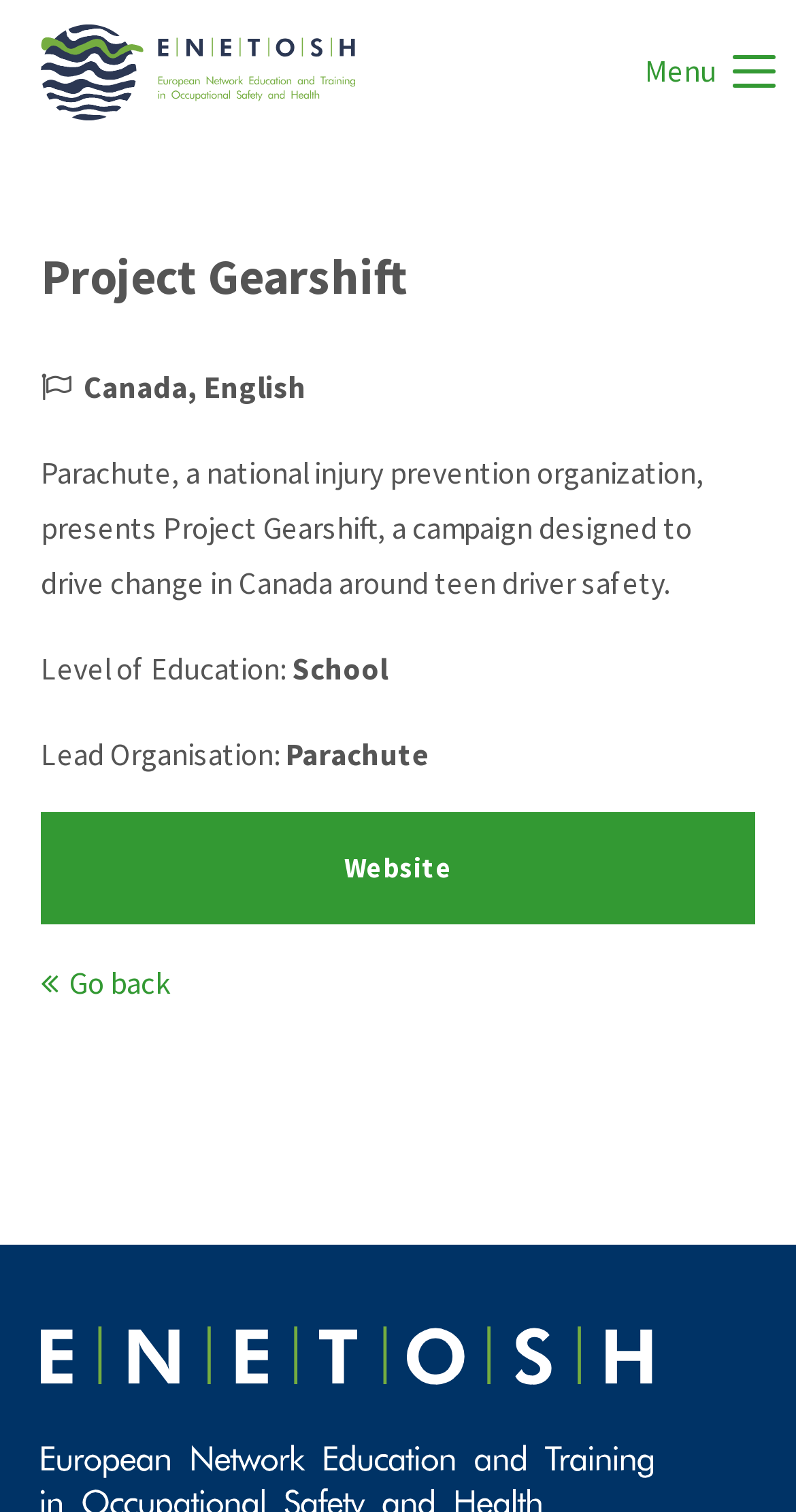Provide the bounding box coordinates of the HTML element described by the text: "Project Gearshift". The coordinates should be in the format [left, top, right, bottom] with values between 0 and 1.

[0.051, 0.162, 0.513, 0.204]